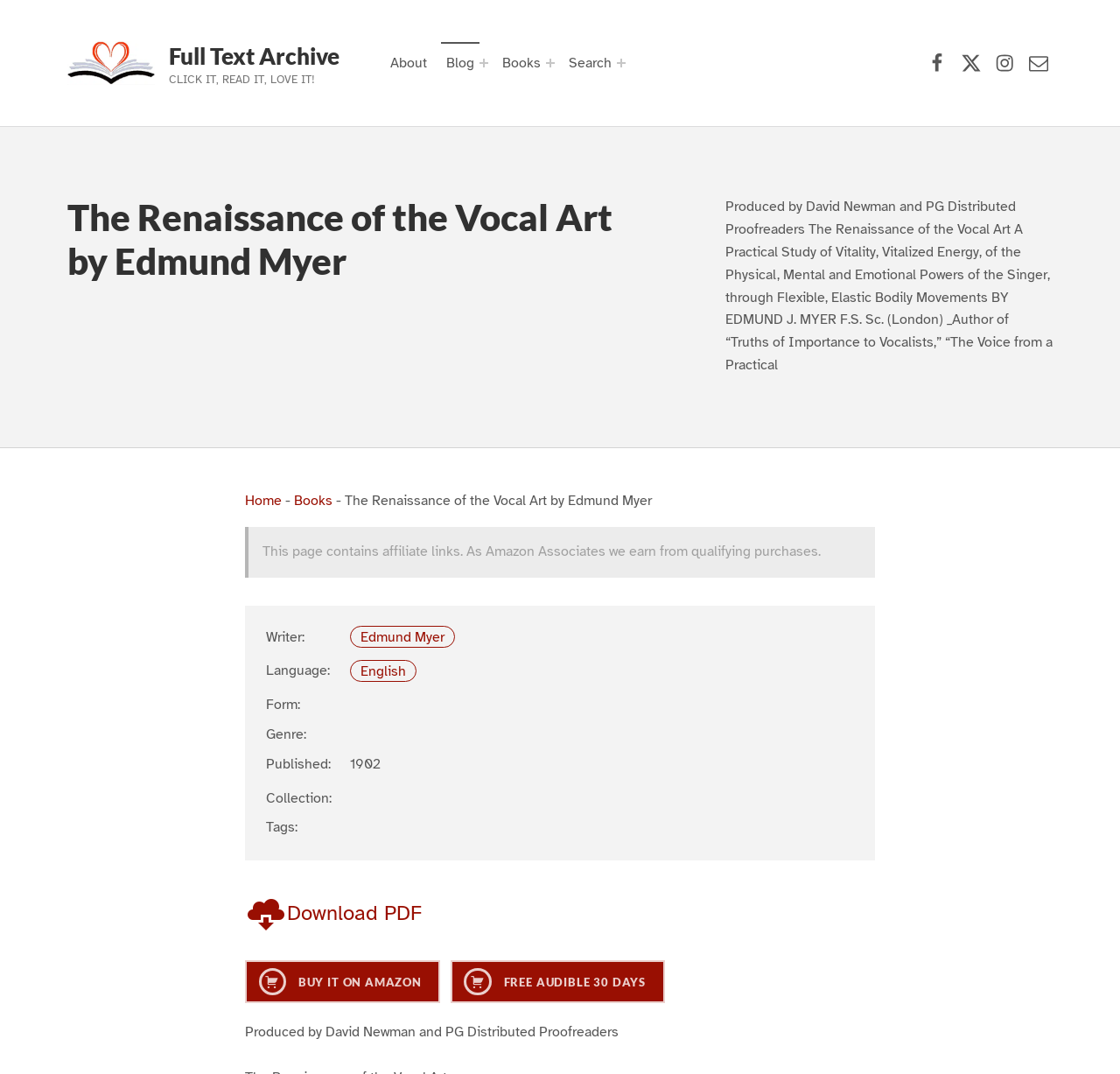Please specify the bounding box coordinates of the area that should be clicked to accomplish the following instruction: "Click the 'About' link". The coordinates should consist of four float numbers between 0 and 1, i.e., [left, top, right, bottom].

[0.343, 0.039, 0.386, 0.078]